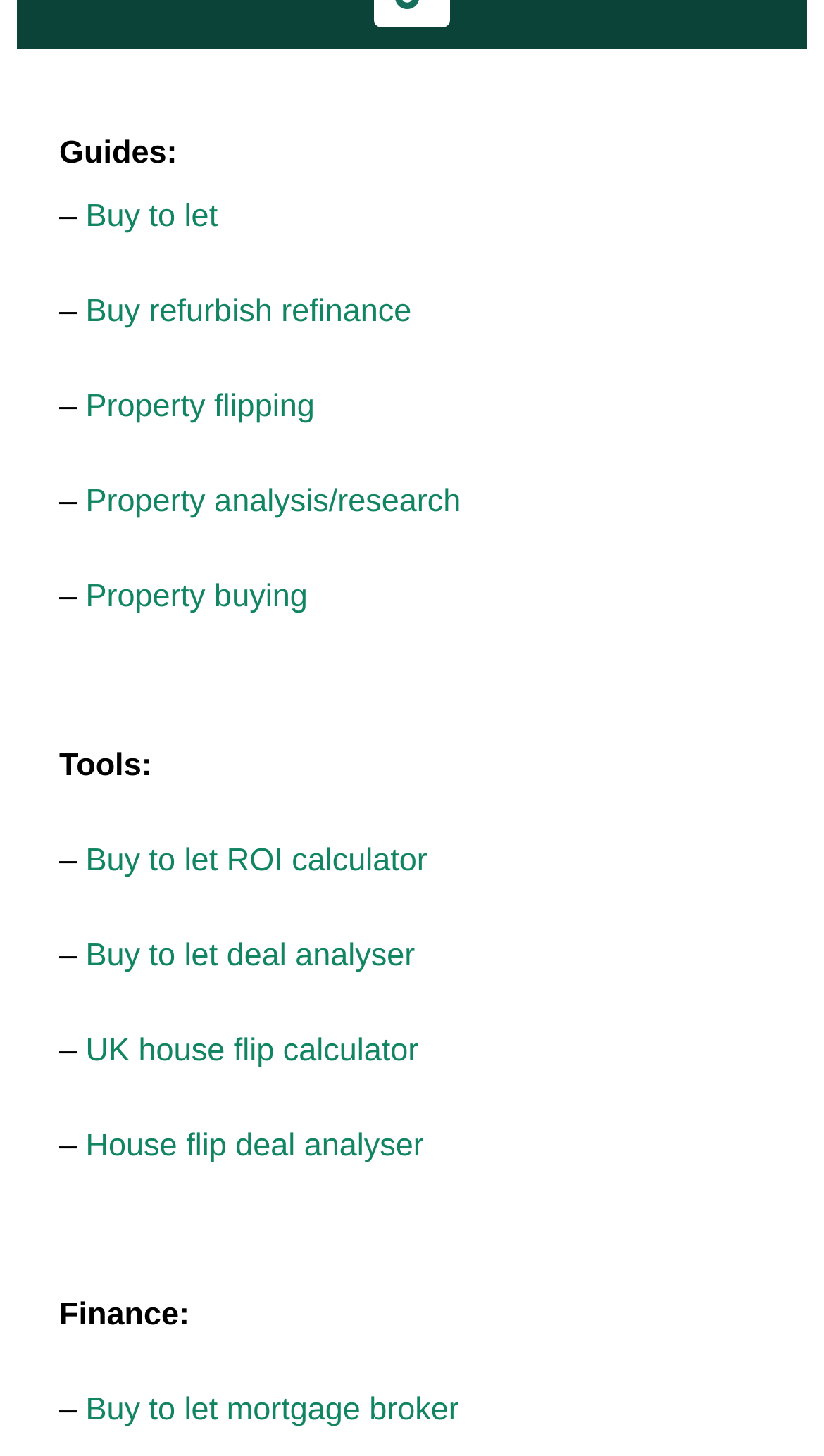What type of mortgage broker is provided on this webpage? From the image, respond with a single word or brief phrase.

Buy to let mortgage broker